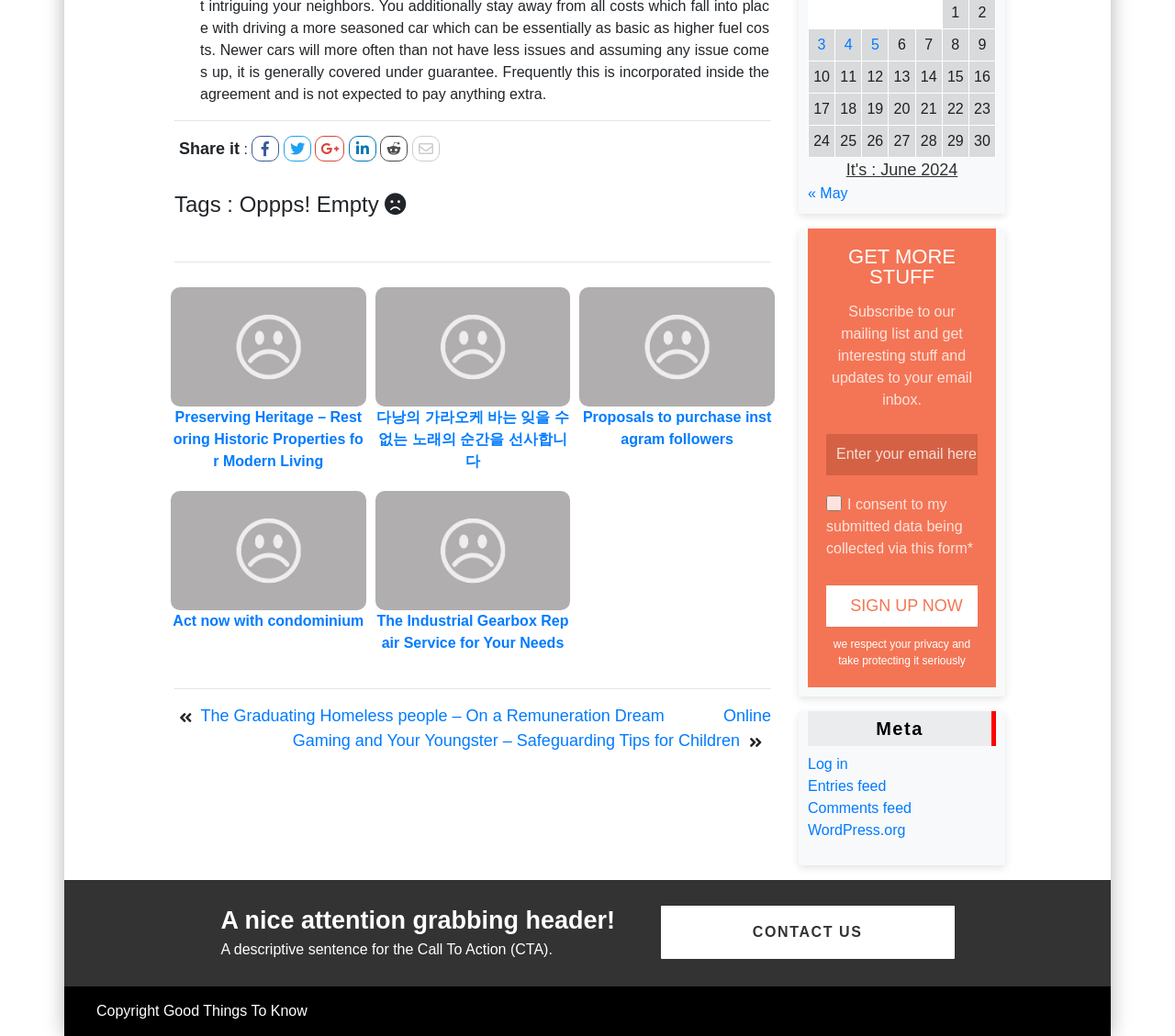Determine the bounding box coordinates of the clickable region to follow the instruction: "Click on the link 'Preserving Heritage – Restoring Historic Properties for Modern Living'".

[0.147, 0.395, 0.309, 0.453]